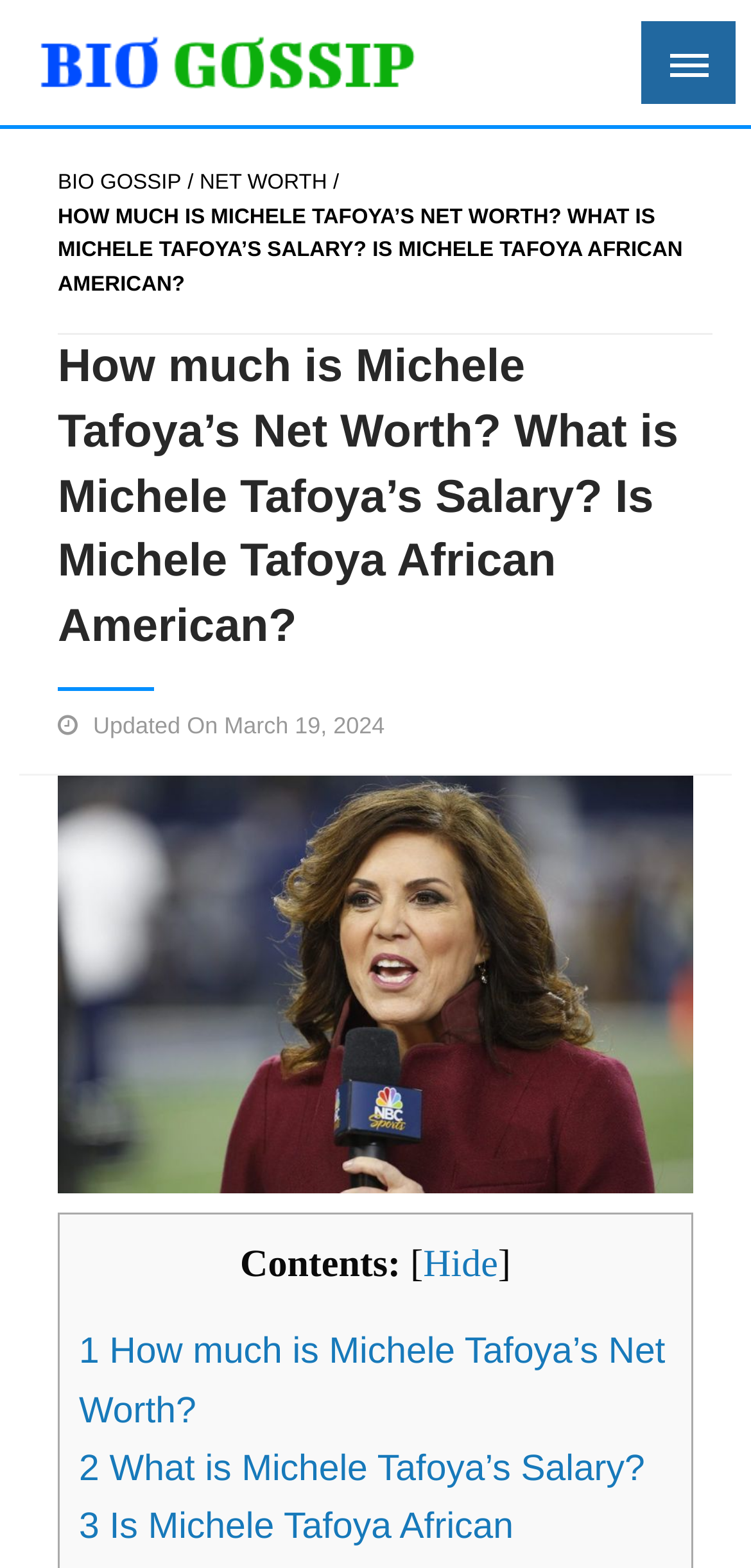Please identify the bounding box coordinates of where to click in order to follow the instruction: "Click on the Biogossip link".

[0.051, 0.029, 0.554, 0.05]